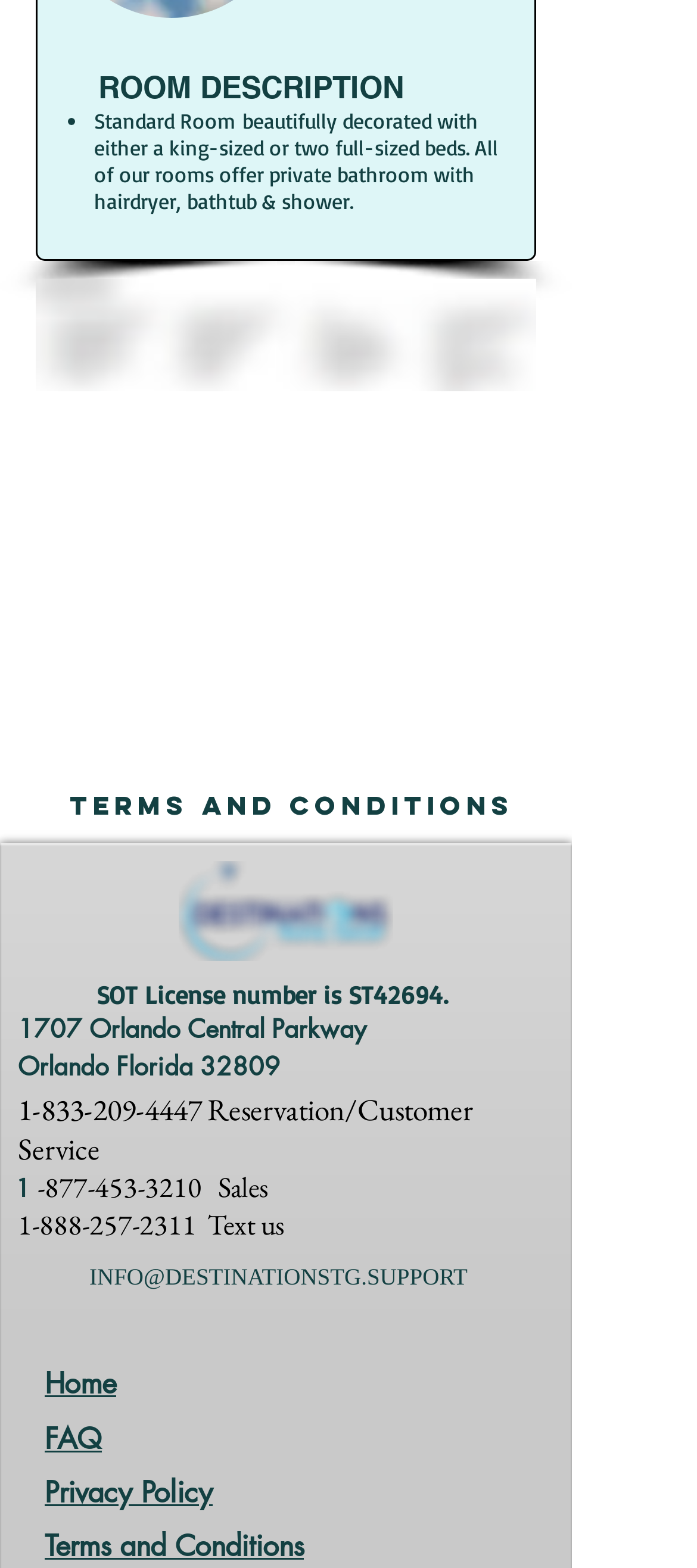Using the provided element description, identify the bounding box coordinates as (top-left x, top-left y, bottom-right x, bottom-right y). Ensure all values are between 0 and 1. Description: Privacy Policy

[0.064, 0.94, 0.305, 0.964]